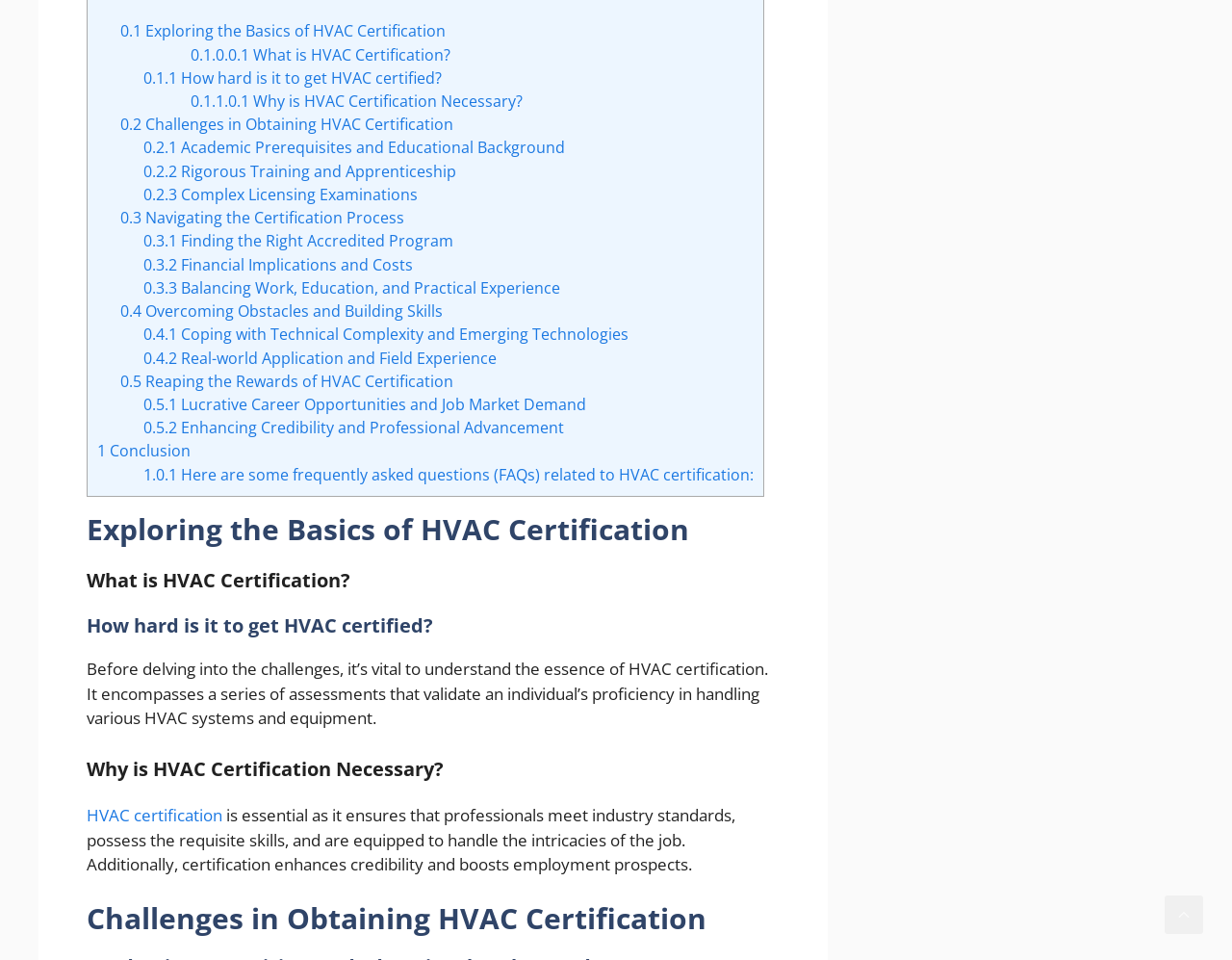Determine the bounding box coordinates for the region that must be clicked to execute the following instruction: "Click on 'What is HVAC Certification?'".

[0.155, 0.046, 0.366, 0.068]